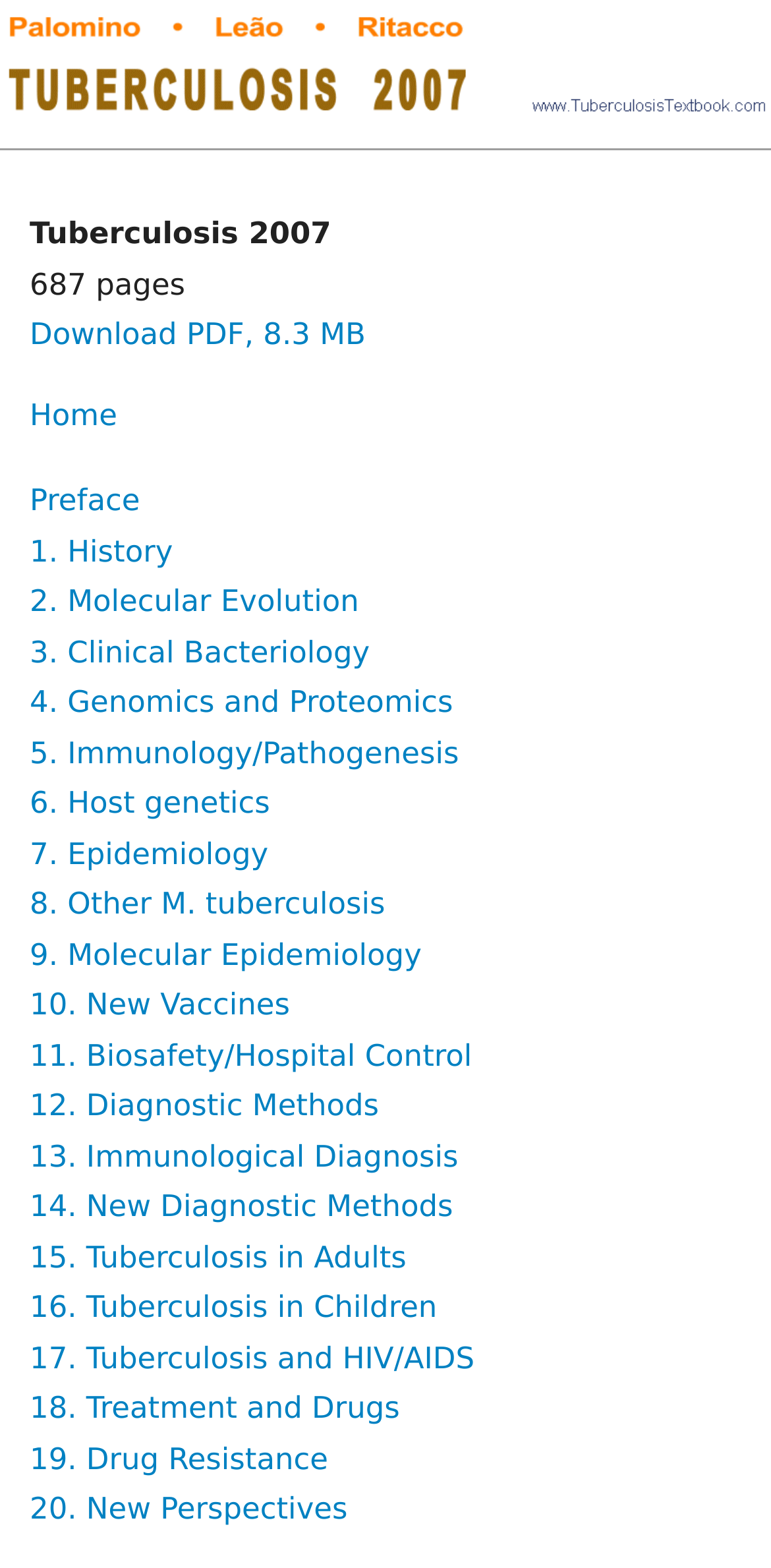Bounding box coordinates are specified in the format (top-left x, top-left y, bottom-right x, bottom-right y). All values are floating point numbers bounded between 0 and 1. Please provide the bounding box coordinate of the region this sentence describes: 1. History

[0.038, 0.34, 0.224, 0.363]